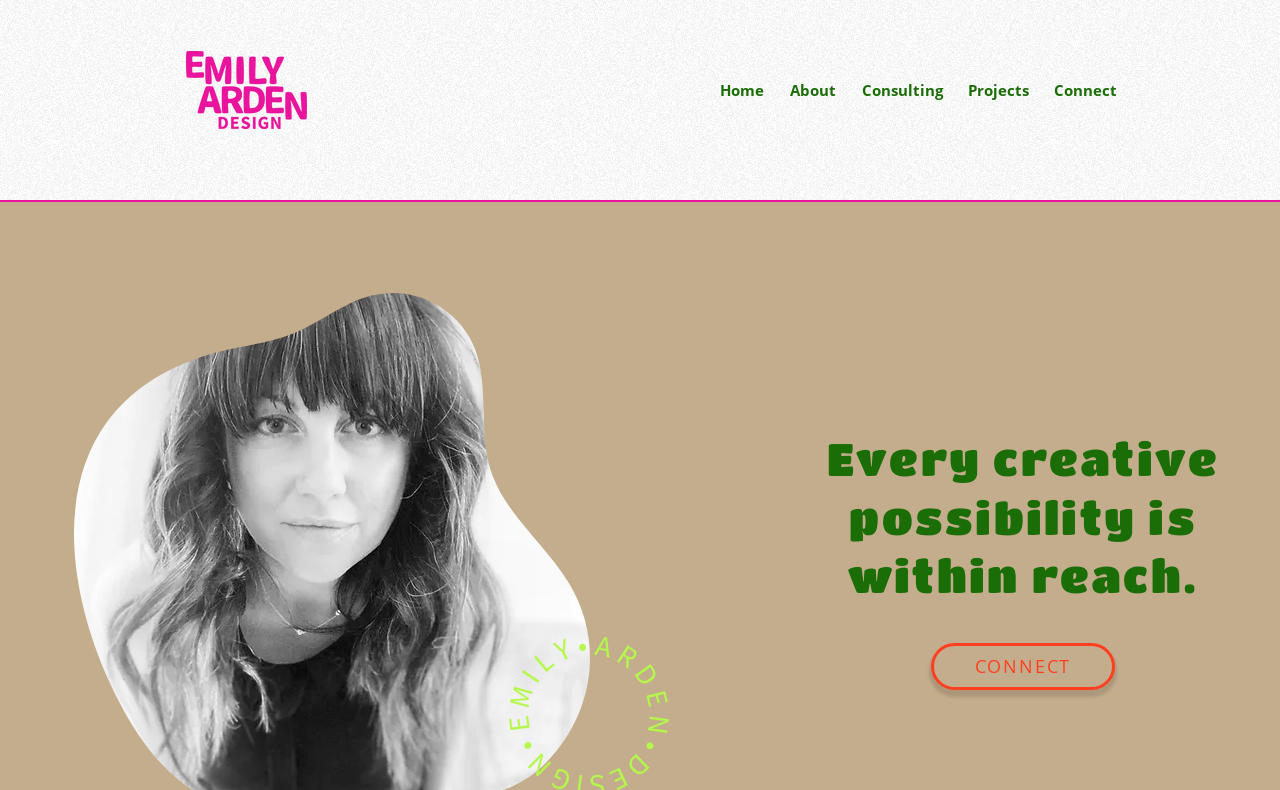Using the description "About", predict the bounding box of the relevant HTML element.

[0.607, 0.082, 0.663, 0.146]